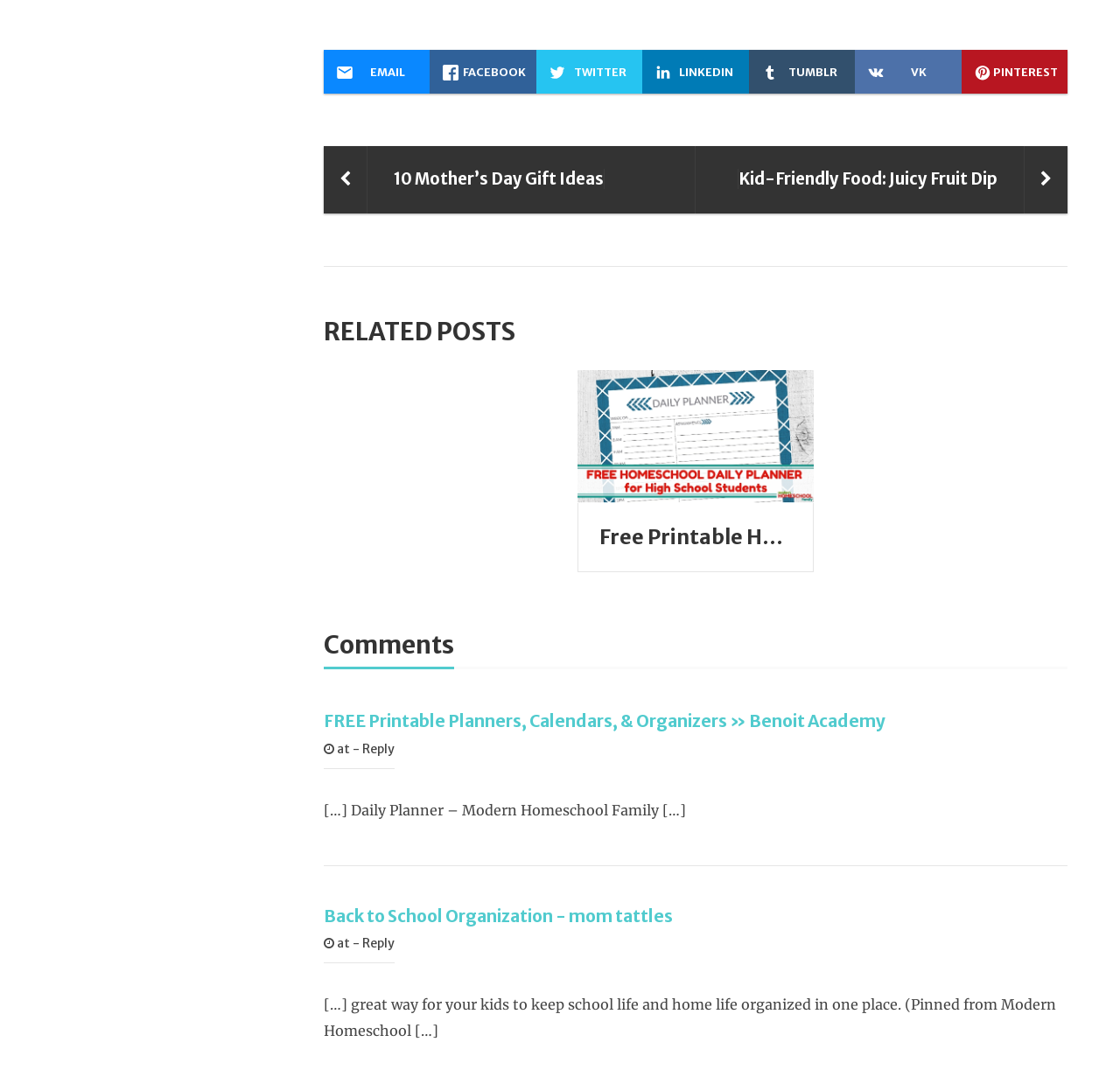Please mark the bounding box coordinates of the area that should be clicked to carry out the instruction: "Check RELATED POSTS".

[0.289, 0.298, 0.953, 0.321]